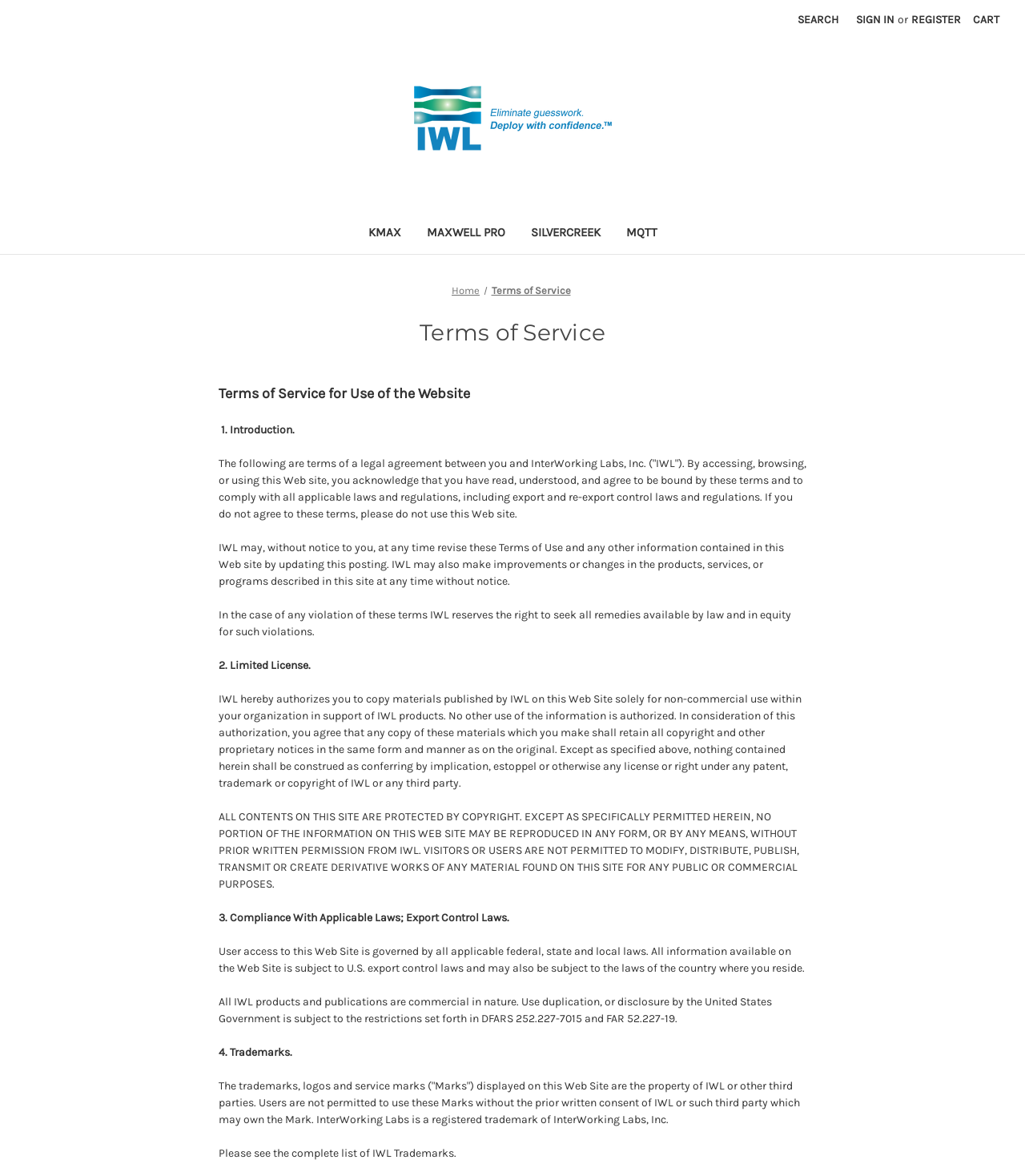Identify the bounding box for the described UI element: "Sign in".

[0.827, 0.0, 0.881, 0.033]